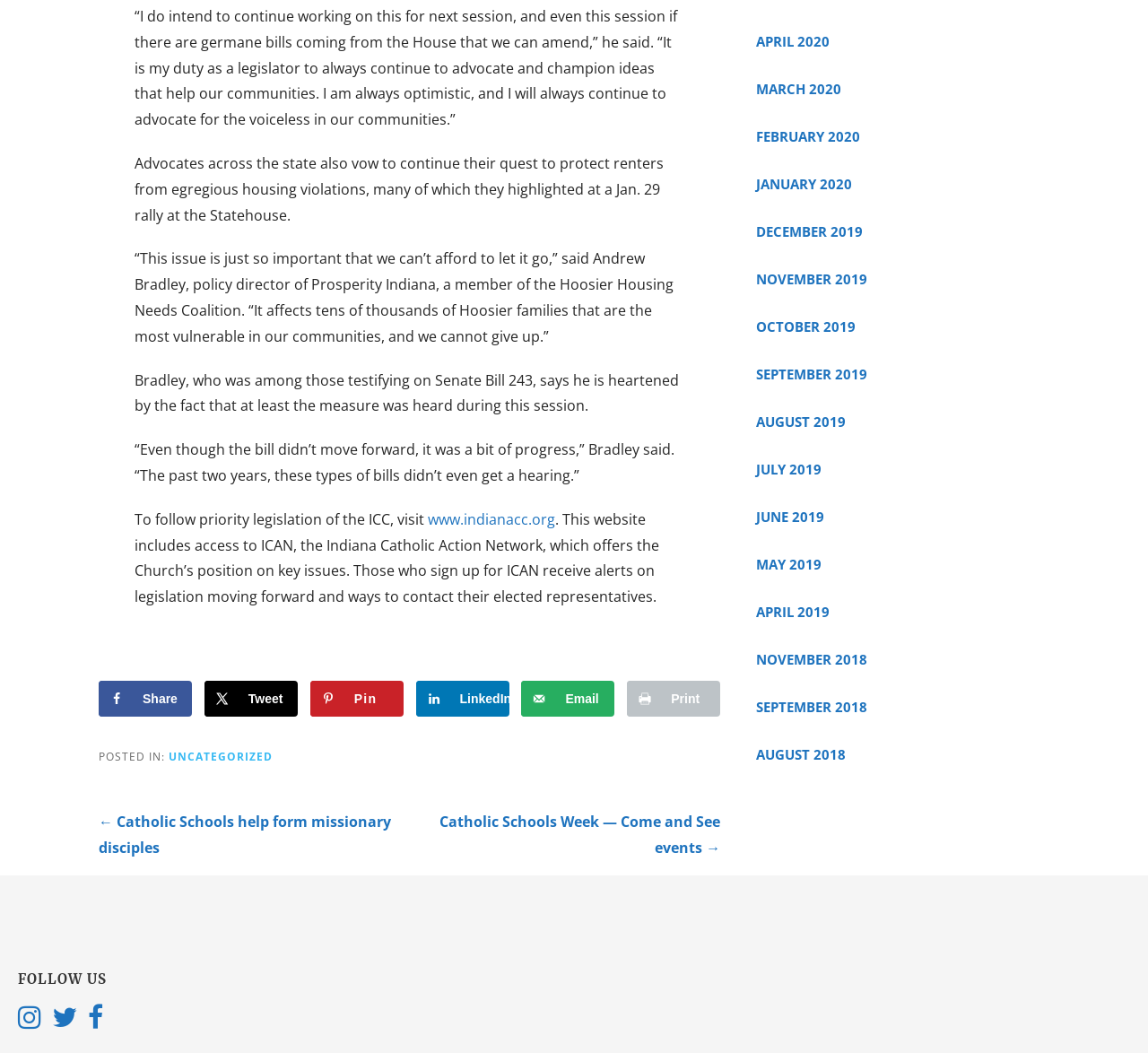Please identify the bounding box coordinates of the element I should click to complete this instruction: 'Read the previous post'. The coordinates should be given as four float numbers between 0 and 1, like this: [left, top, right, bottom].

[0.086, 0.771, 0.341, 0.814]